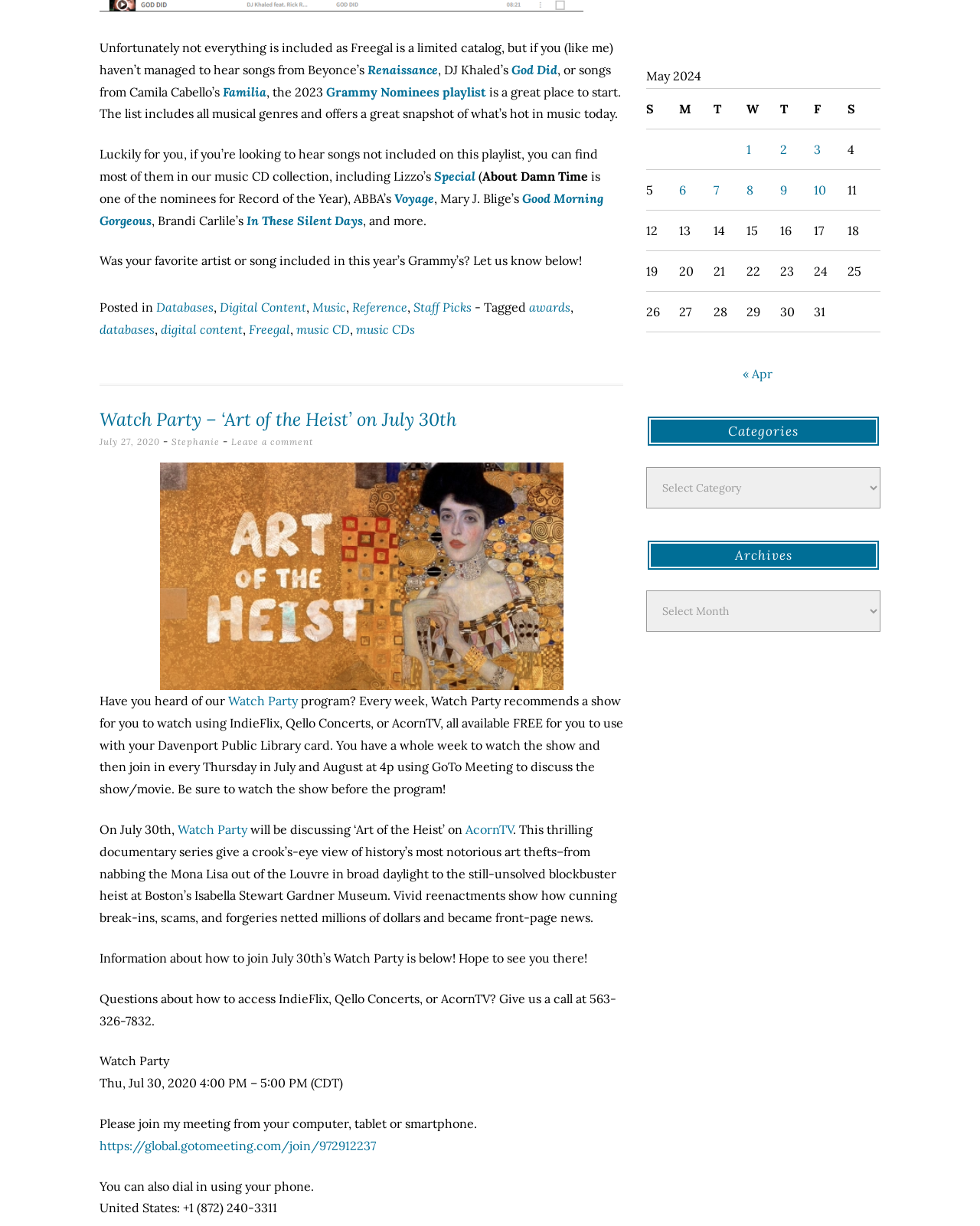Please provide the bounding box coordinates for the UI element as described: "Good Morning Gorgeous". The coordinates must be four floats between 0 and 1, represented as [left, top, right, bottom].

[0.102, 0.155, 0.616, 0.186]